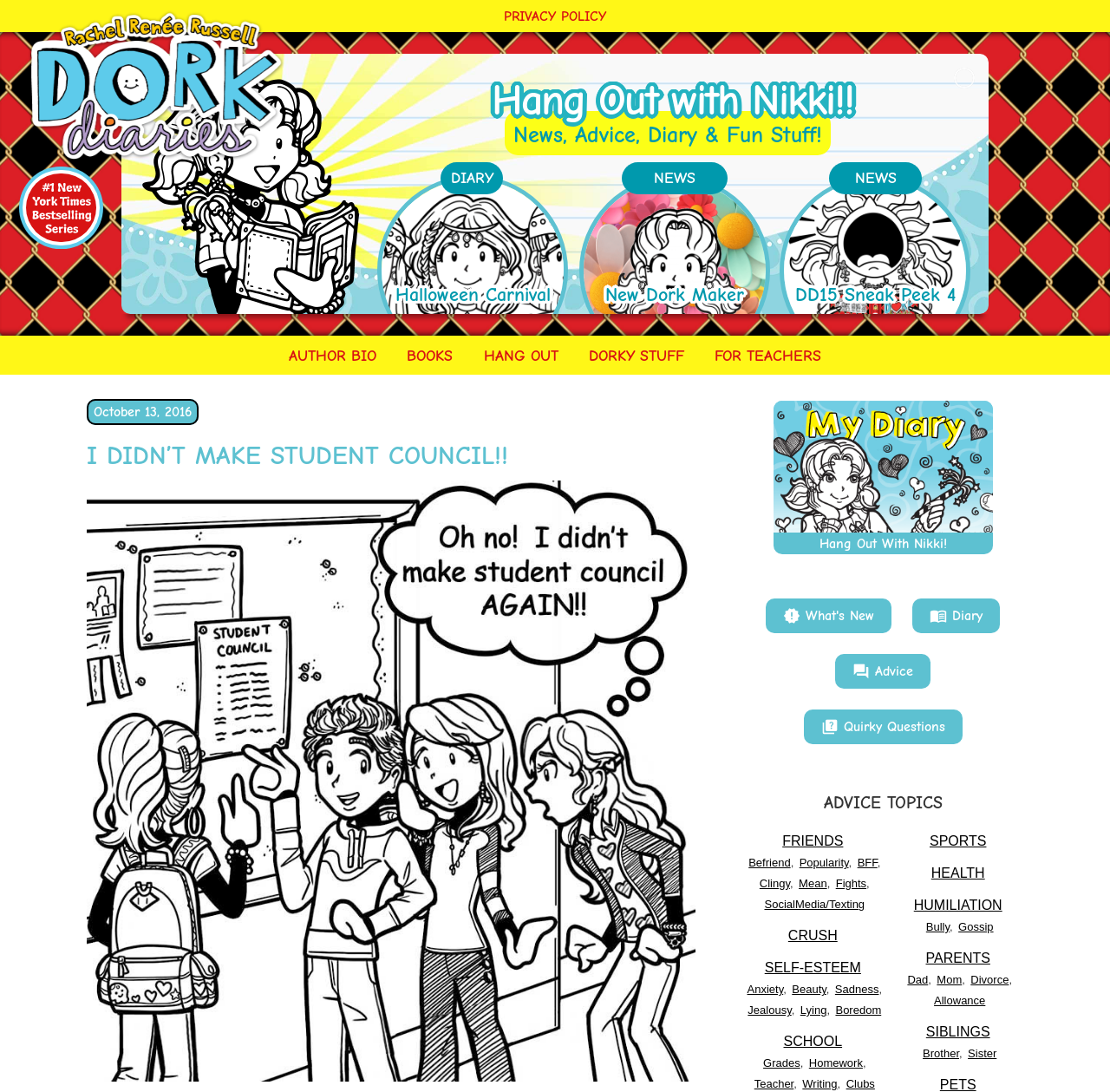From the webpage screenshot, identify the region described by parent_node: DD15 Sneak Peek 4. Provide the bounding box coordinates as (top-left x, top-left y, bottom-right x, bottom-right y), with each value being a floating point number between 0 and 1.

[0.714, 0.261, 0.862, 0.28]